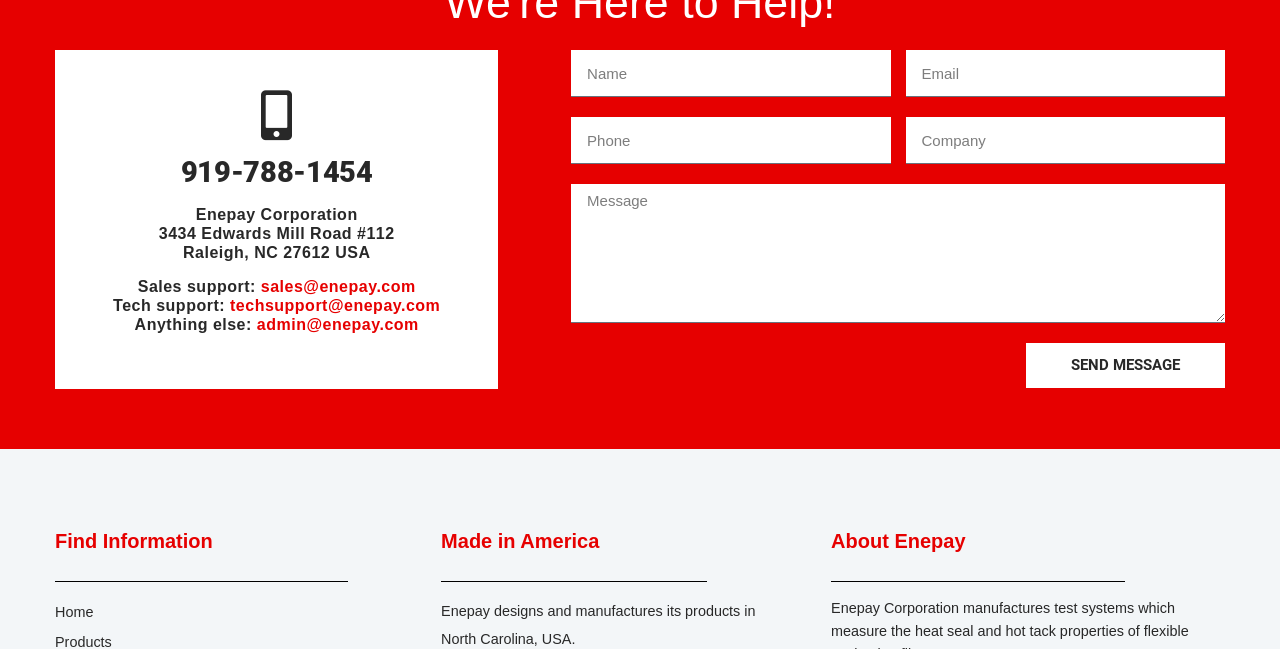Identify the bounding box coordinates necessary to click and complete the given instruction: "Enter your name".

[0.446, 0.077, 0.696, 0.15]